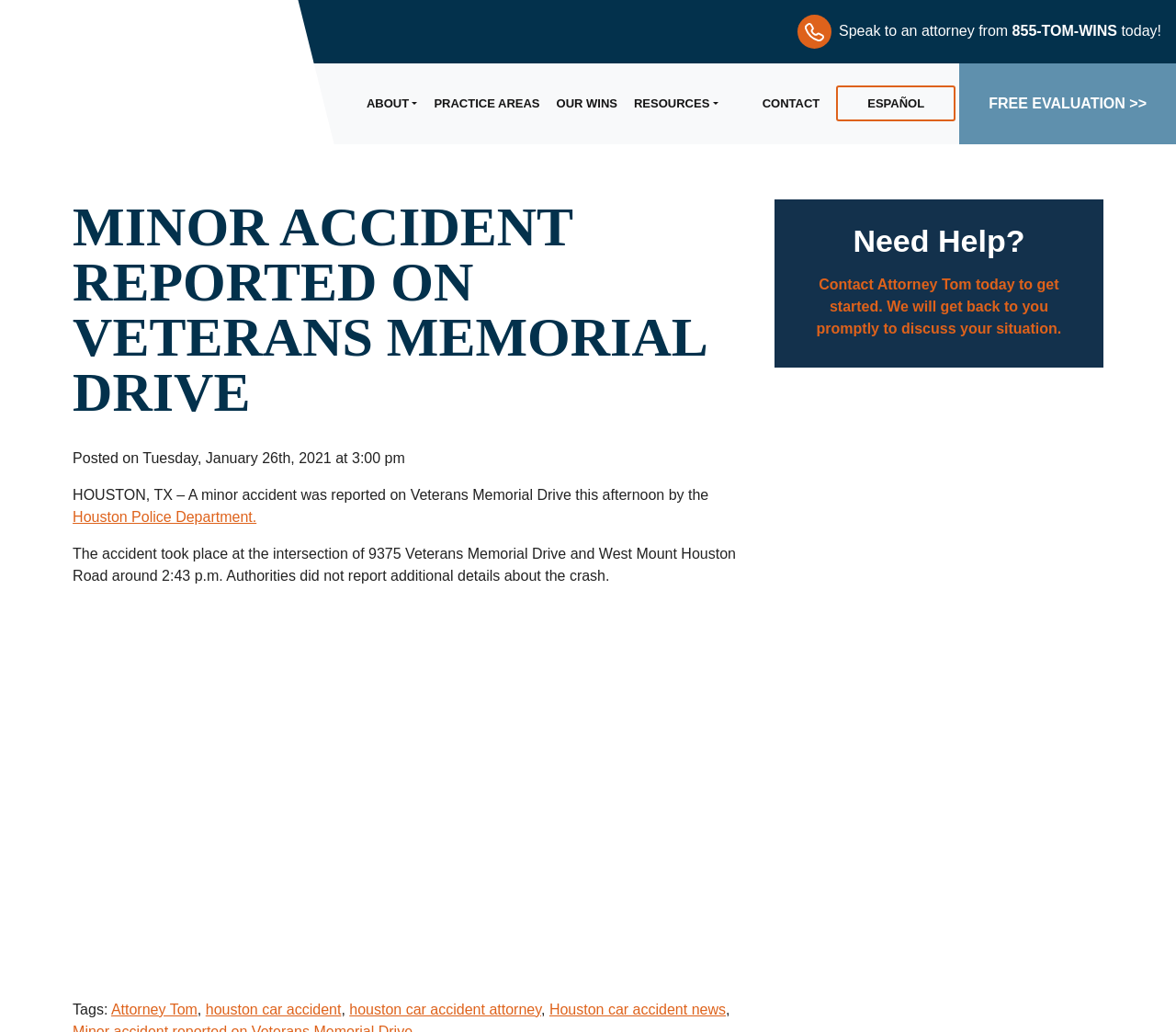Locate and extract the text of the main heading on the webpage.

MINOR ACCIDENT REPORTED ON VETERANS MEMORIAL DRIVE